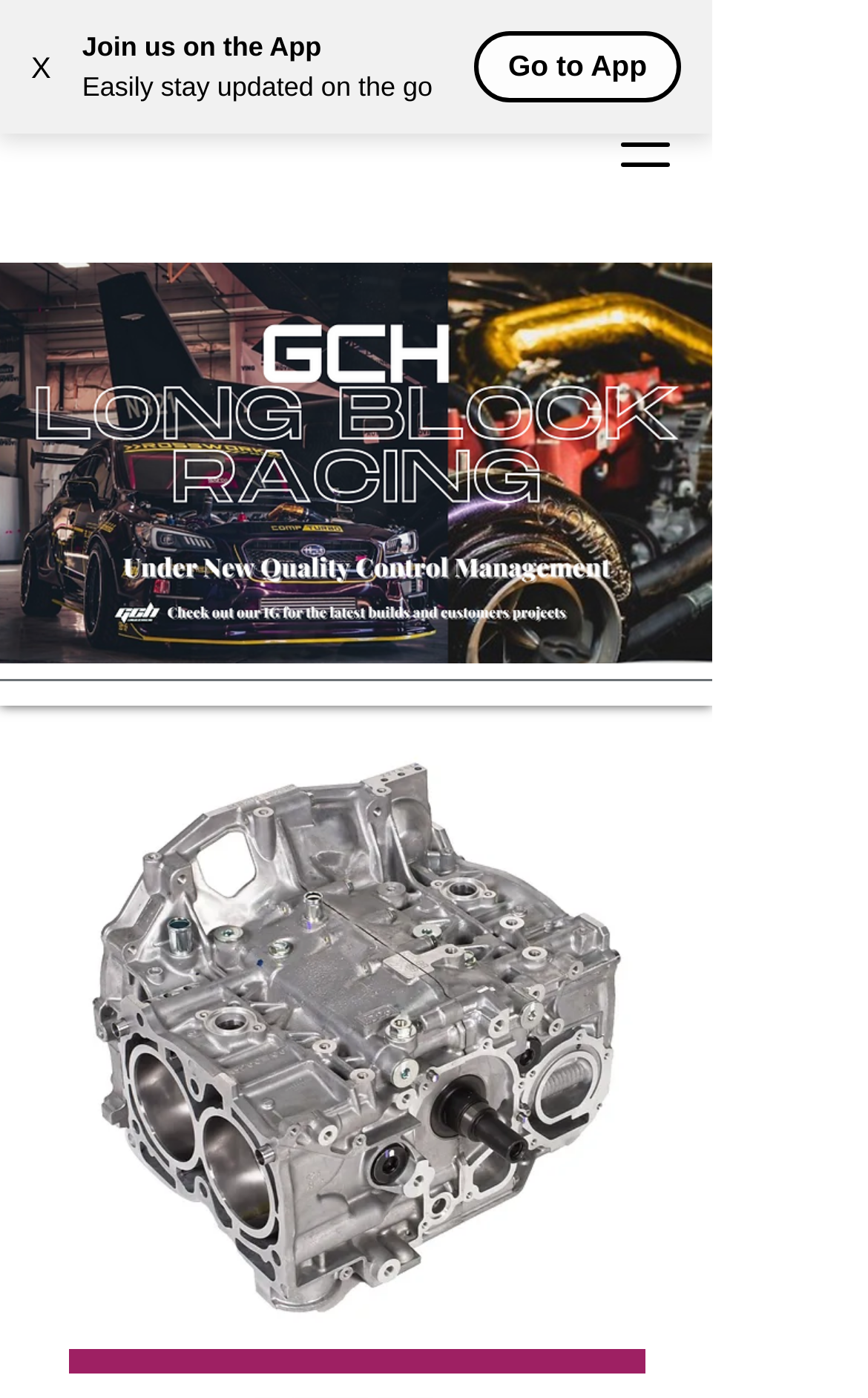What is the purpose of the 'X' button?
Using the image provided, answer with just one word or phrase.

Close